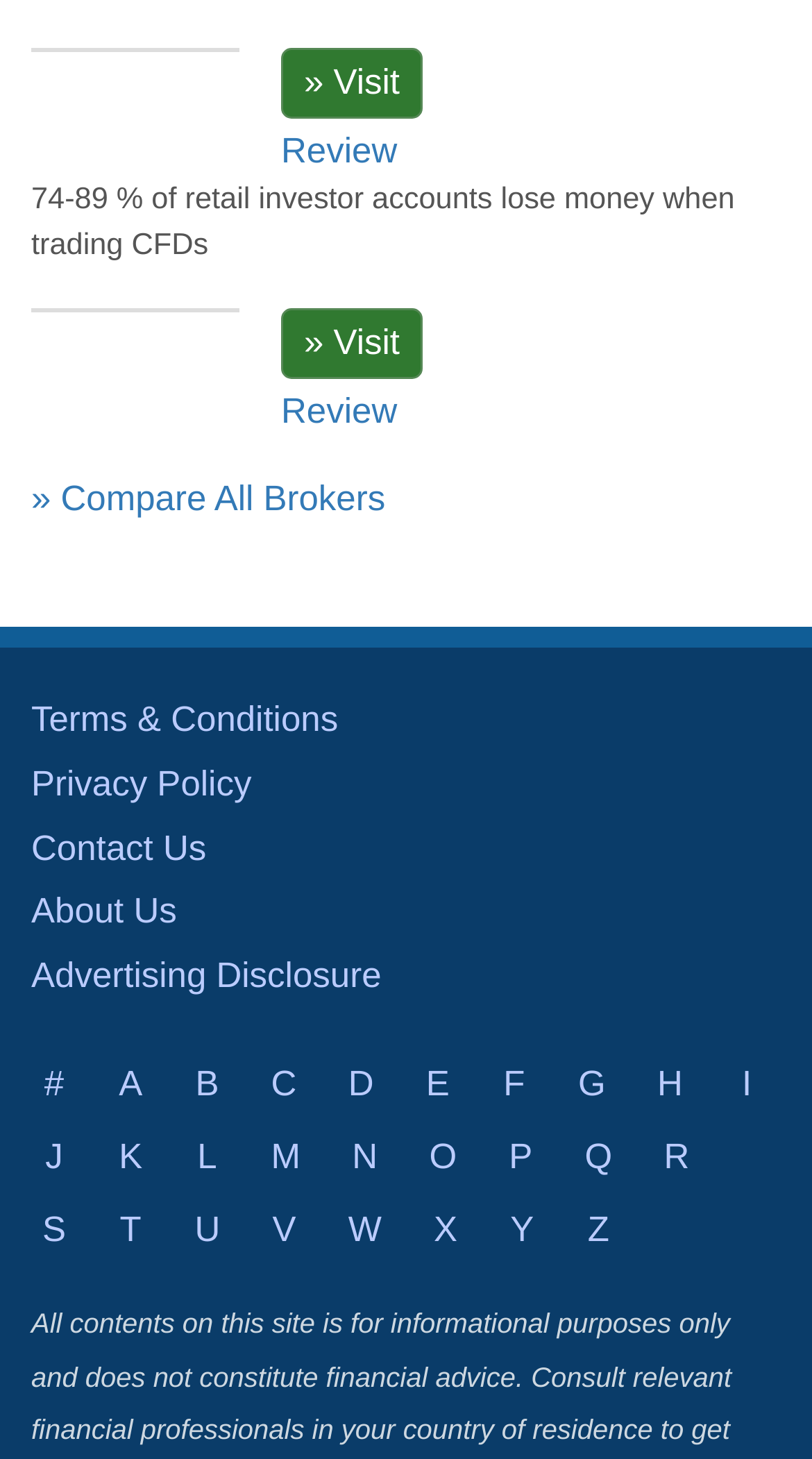How many brokers are compared on this page?
Carefully examine the image and provide a detailed answer to the question.

I counted the number of 'LayoutTable' elements, which contain the broker logos and information. There are two 'LayoutTable' elements, one for Pepperstone and one for XM, so there are two brokers compared on this page.